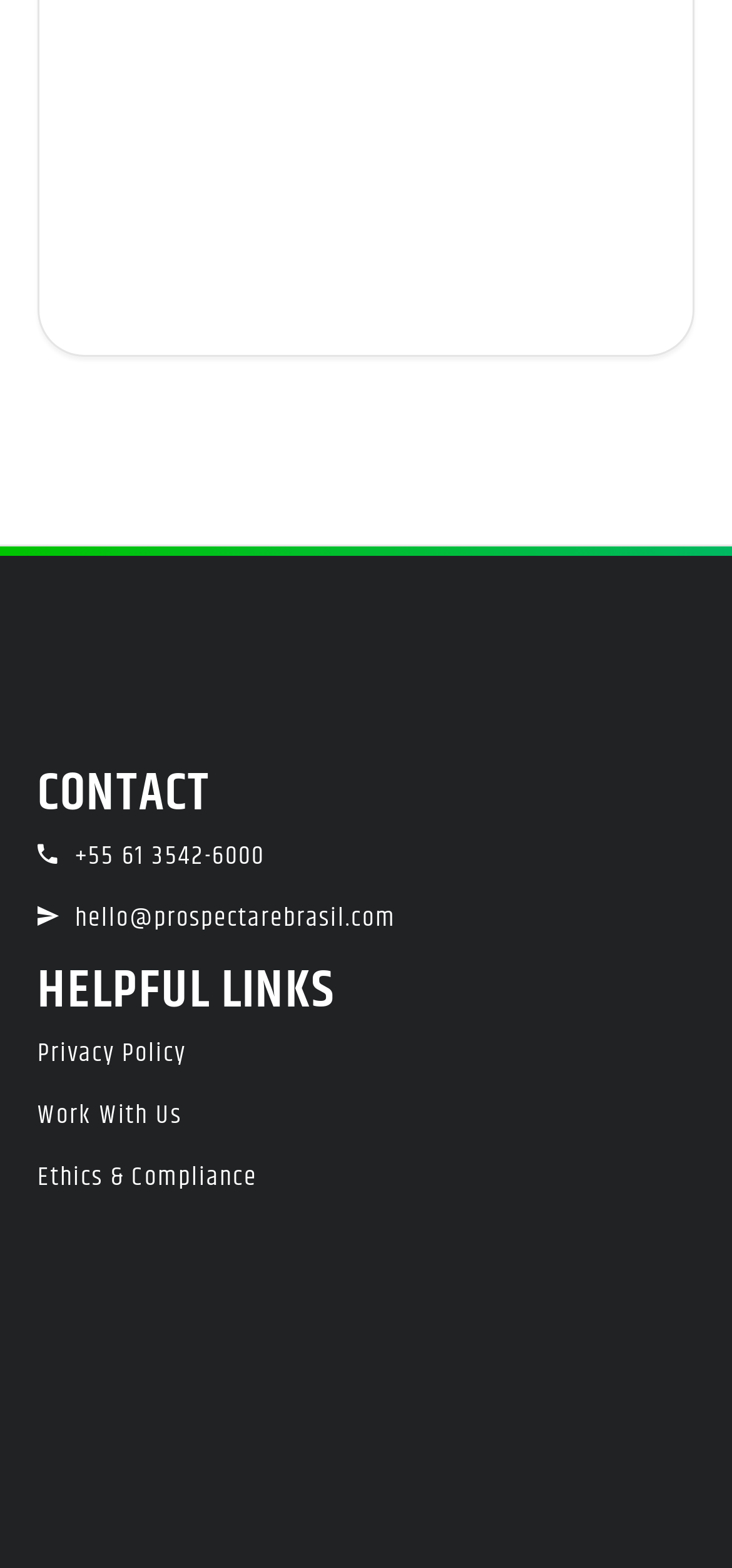Please reply to the following question using a single word or phrase: 
What is the email address to contact?

hello@prospectarebrasil.com